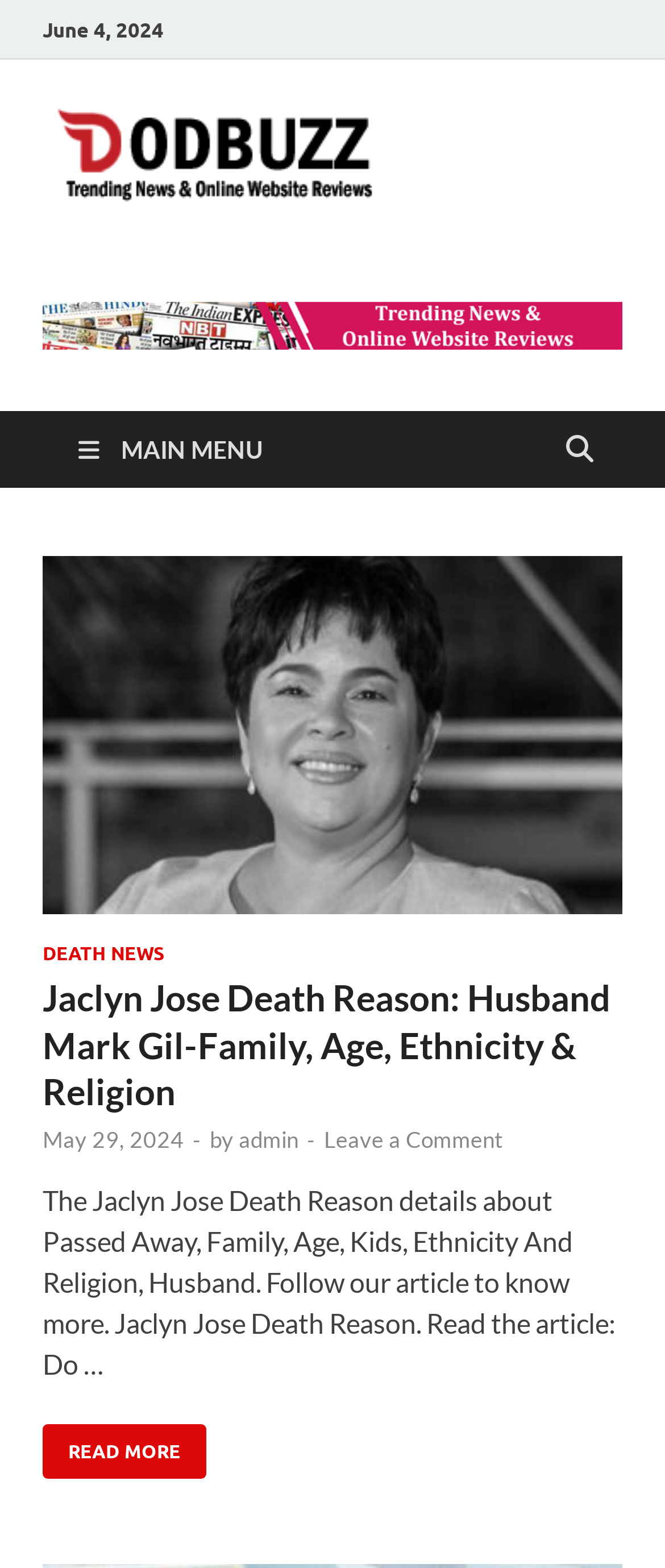Determine the bounding box coordinates of the target area to click to execute the following instruction: "View the article about Jaclyn Jose's death reason."

[0.064, 0.908, 0.31, 0.943]